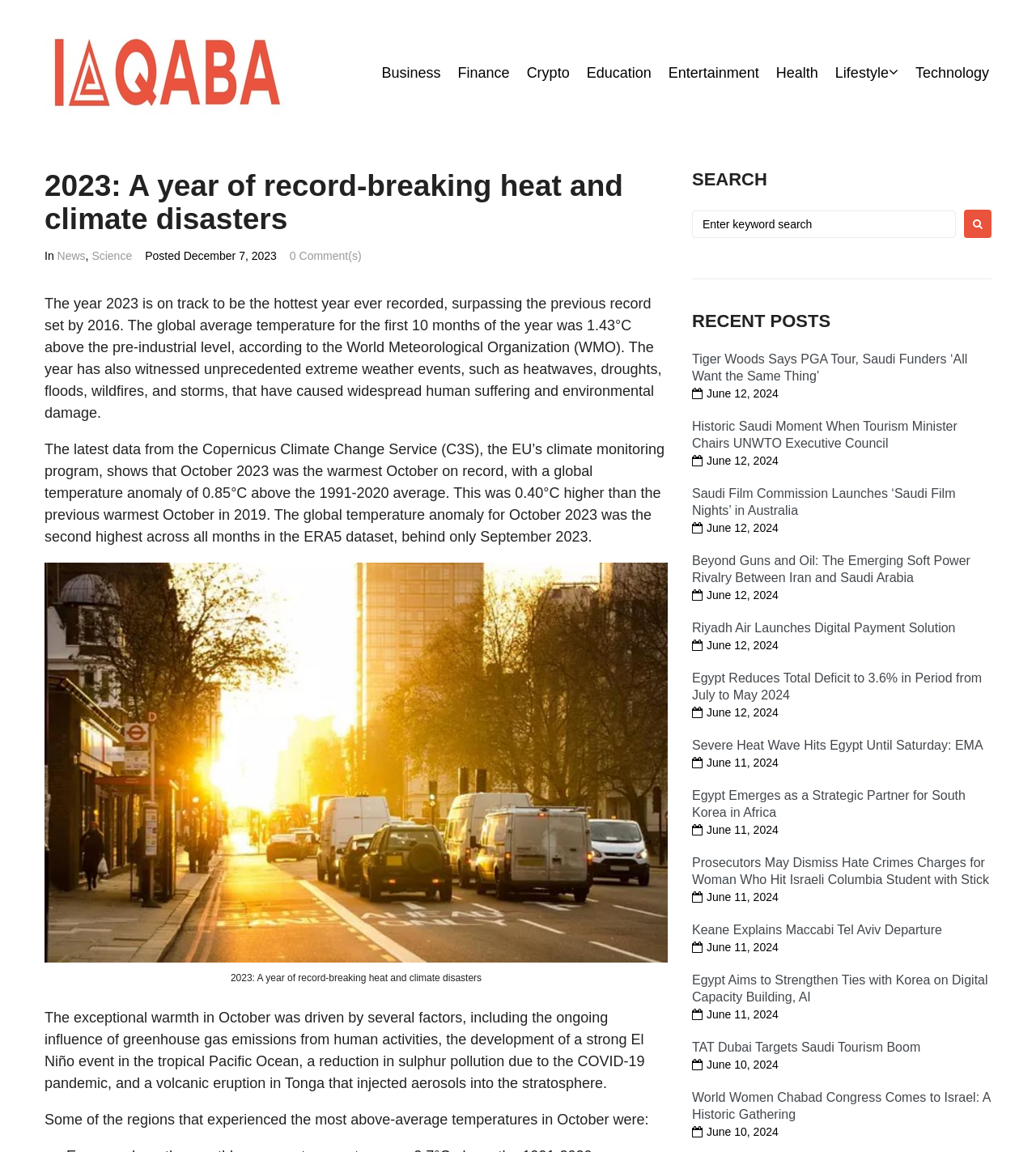Identify the text that serves as the heading for the webpage and generate it.

2023: A year of record-breaking heat and climate disasters